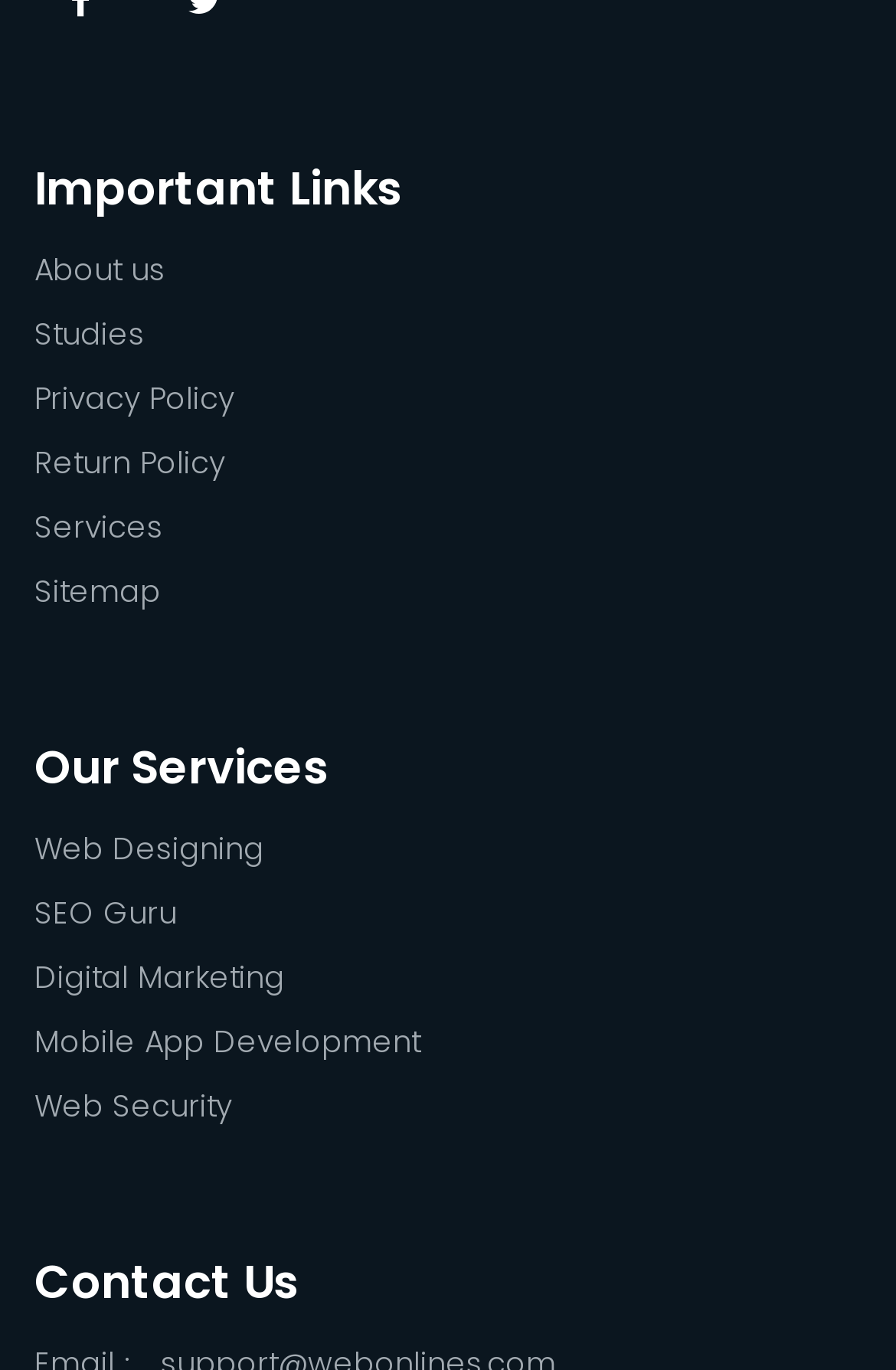Please give a succinct answer using a single word or phrase:
How many links are under 'Important Links'?

5